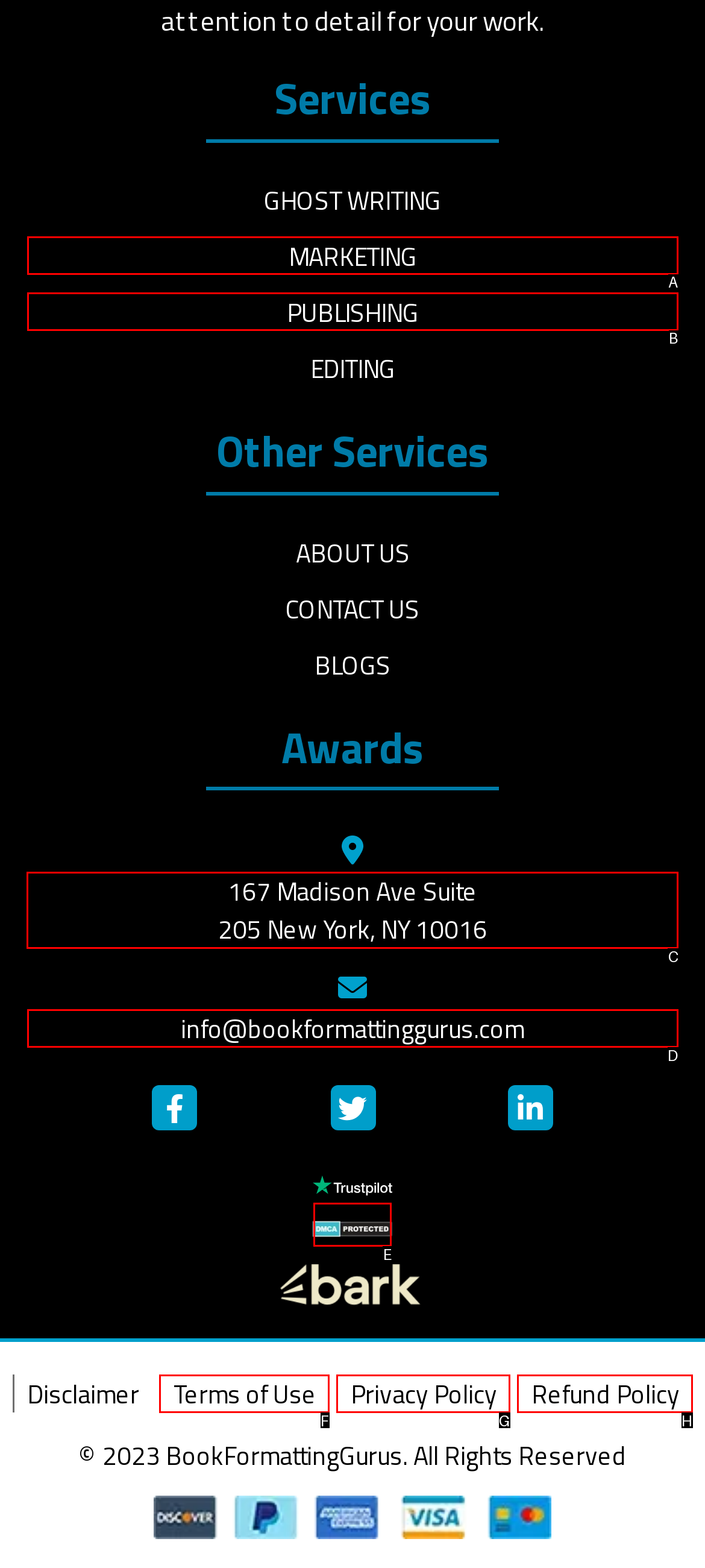From the available options, which lettered element should I click to complete this task: Check the address?

C